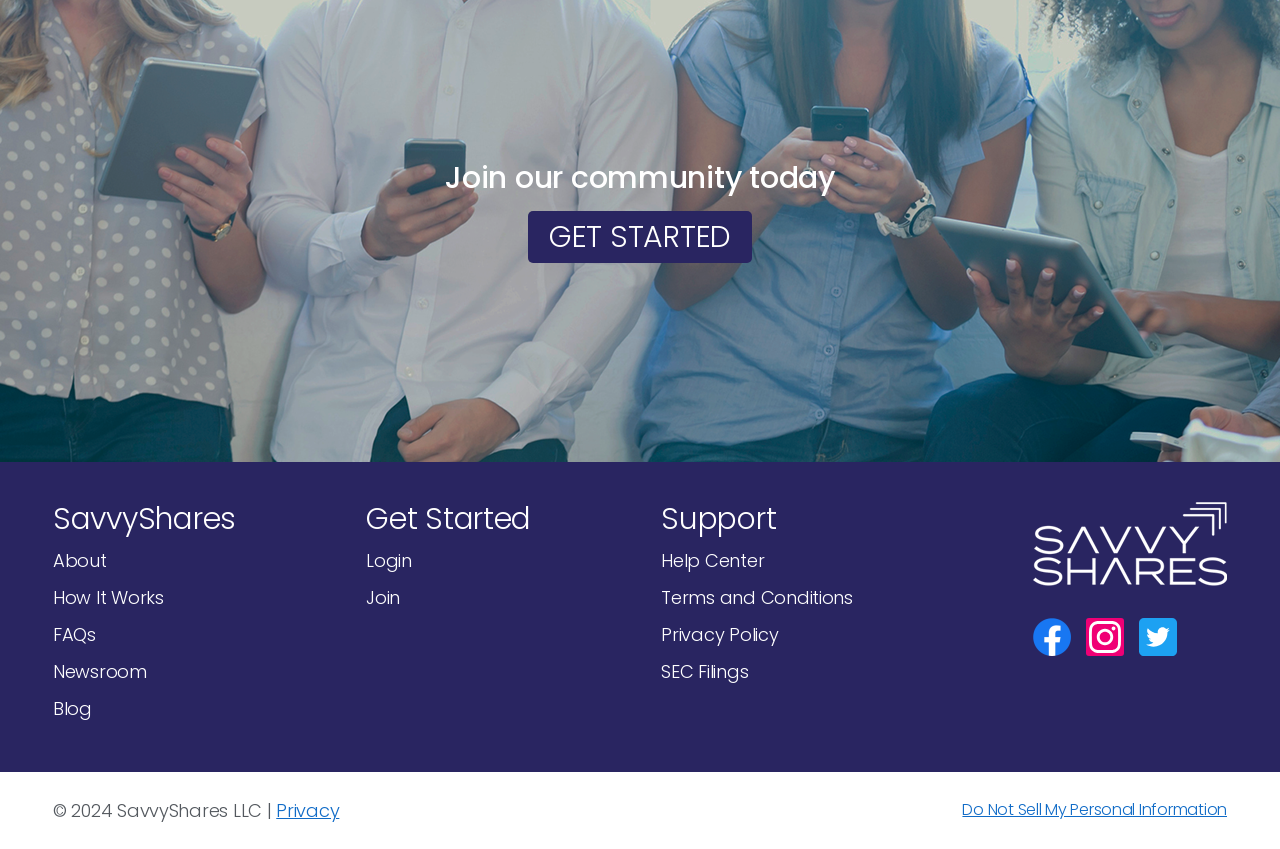Examine the image carefully and respond to the question with a detailed answer: 
How many social media platforms is SavvyShares on?

SavvyShares is on three social media platforms, which can be identified by the link elements with the text 'SavvyShares on Facebook', 'SavvyShares on Instagram', and 'SavvyShares on Twitter' at the bottom of the webpage, each with its own image element.